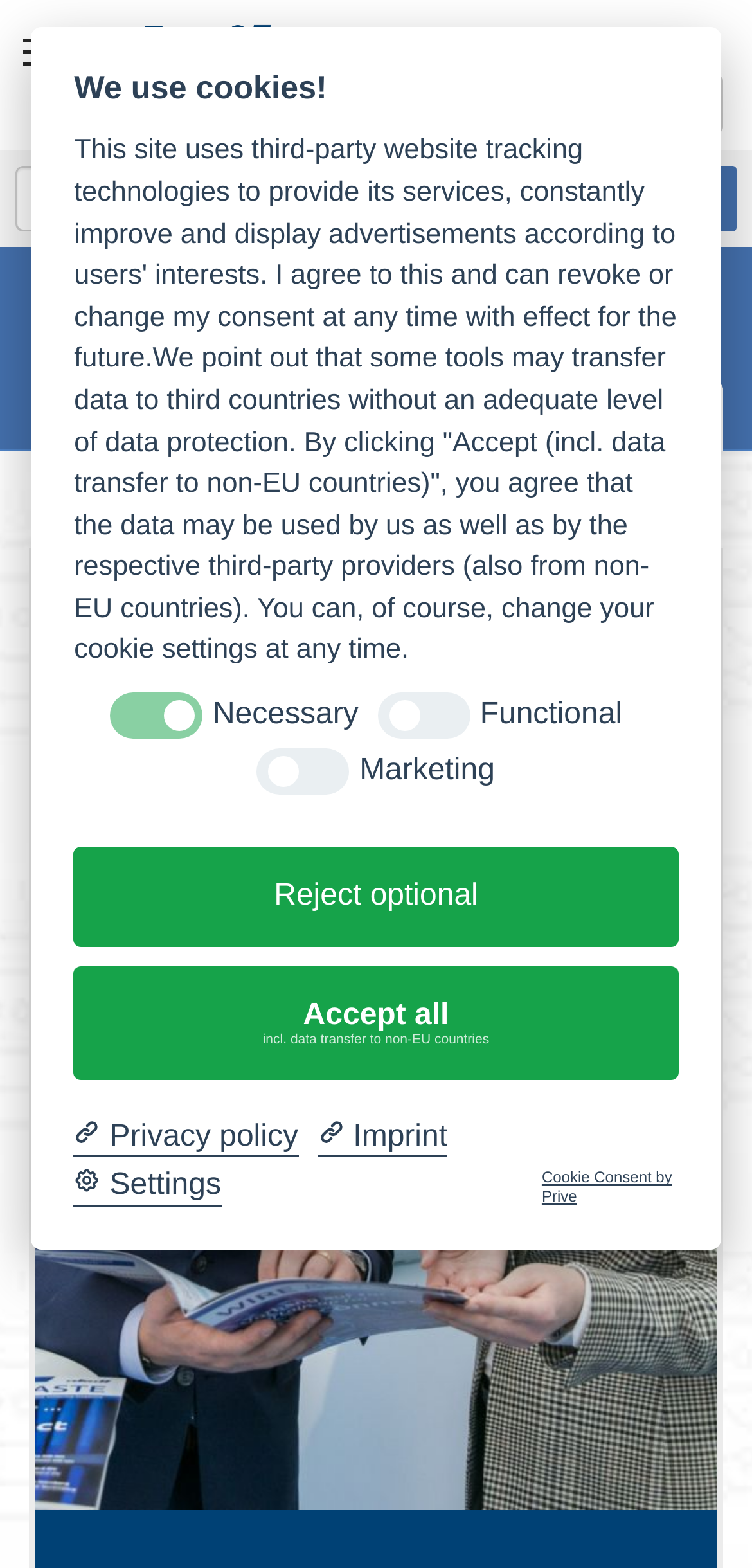What is the temperature range of LFM-41 S?
Look at the screenshot and provide an in-depth answer.

I found the link 'LFM-41 S (SN-0.3AG-2.0CU+Α) 217-271°C' under the 'SOLDER WIRE' category, which indicates that the temperature range of LFM-41 S is 217-271°C.